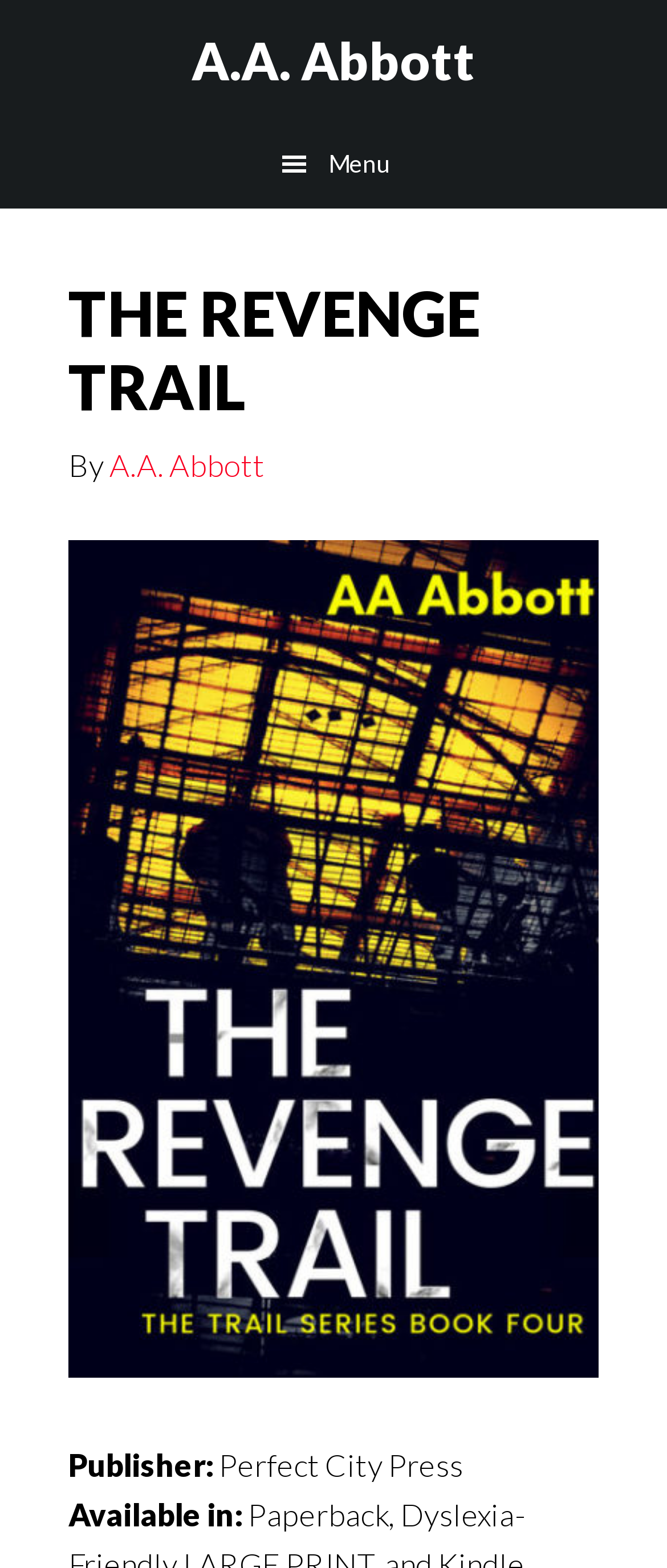Find the bounding box of the web element that fits this description: "Menu".

[0.0, 0.076, 1.0, 0.133]